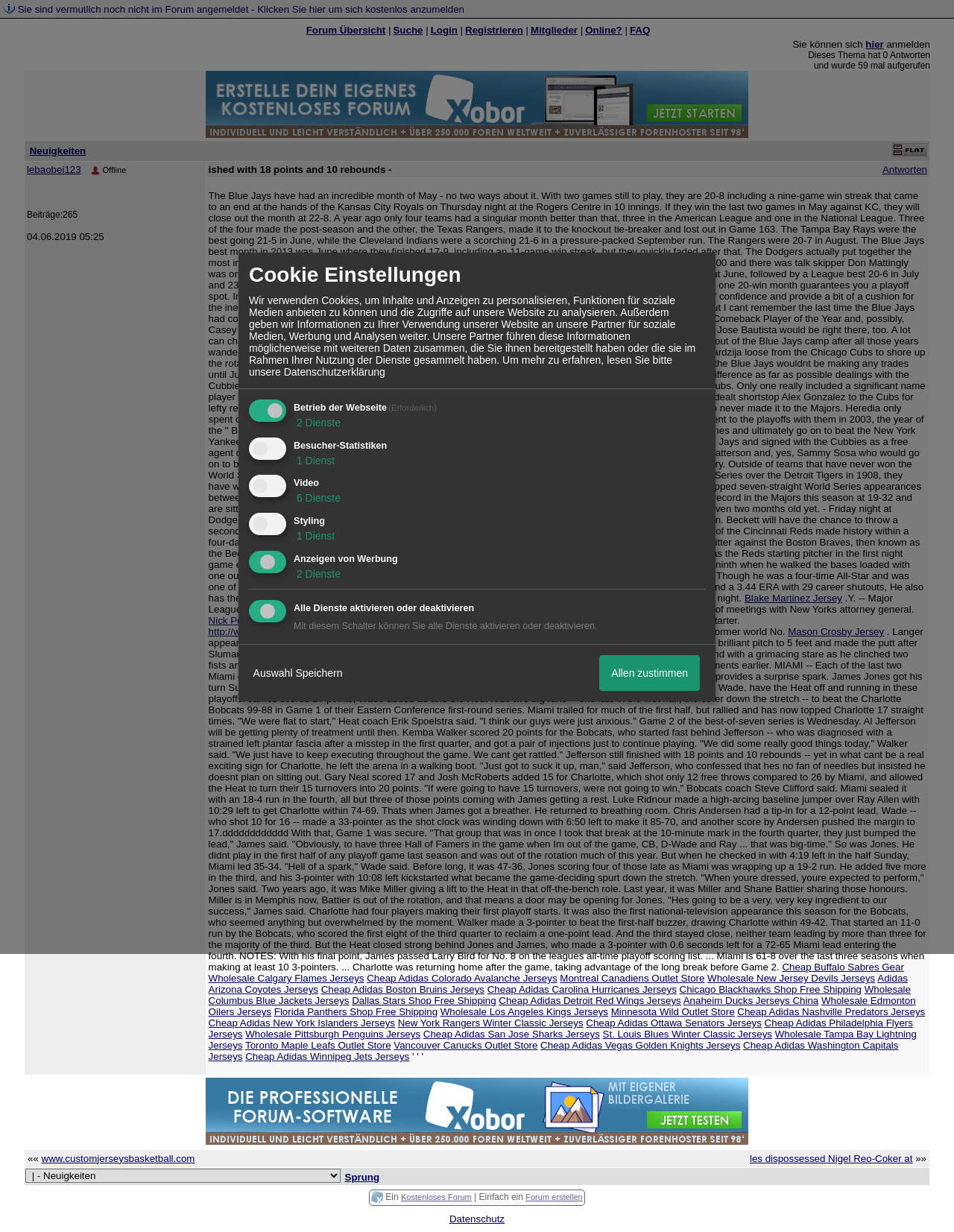Identify the bounding box coordinates of the element that should be clicked to fulfill this task: "Read the latest news". The coordinates should be provided as four float numbers between 0 and 1, i.e., [left, top, right, bottom].

[0.026, 0.031, 0.975, 0.057]